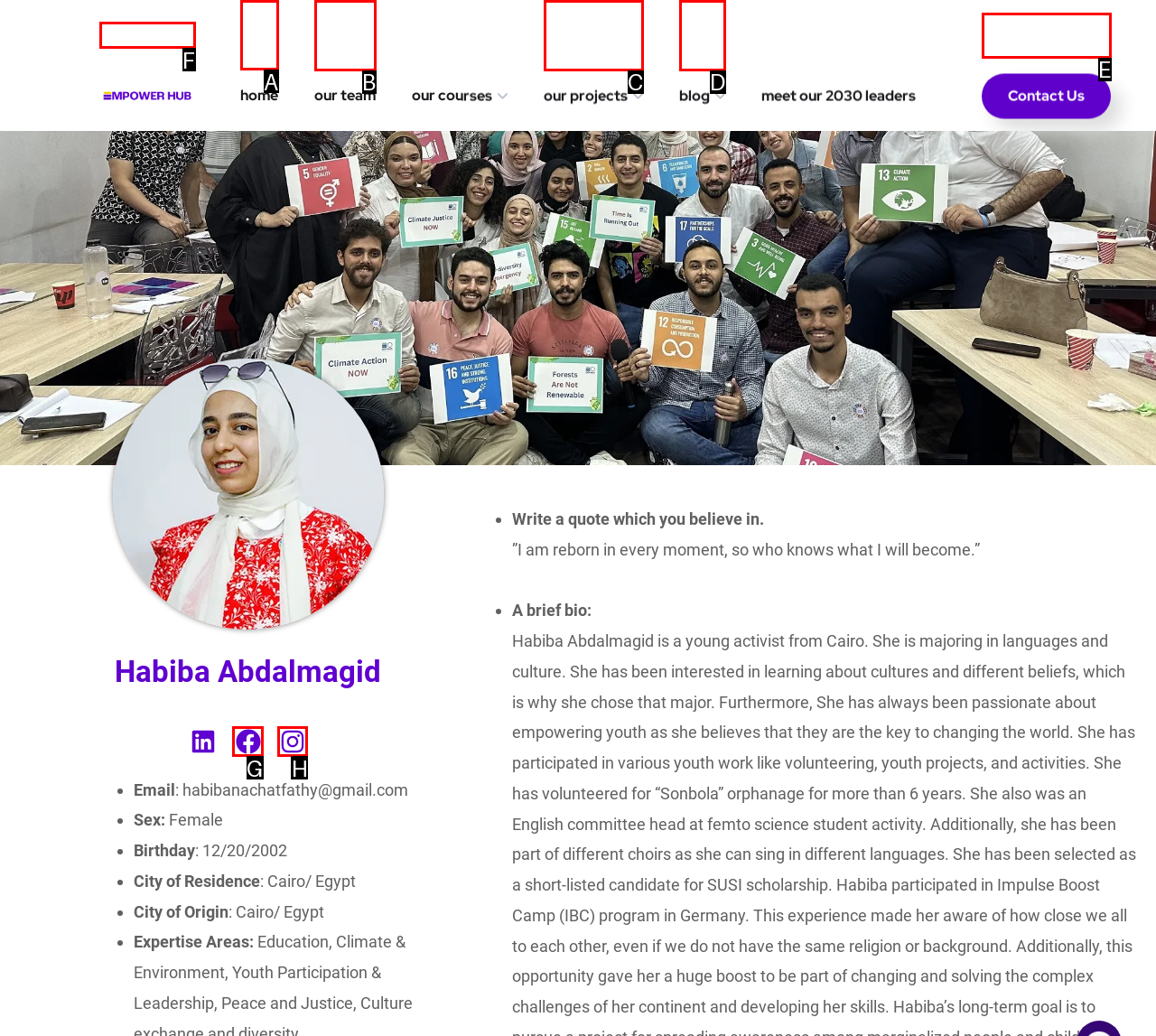Which option should you click on to fulfill this task: go to home page? Answer with the letter of the correct choice.

A